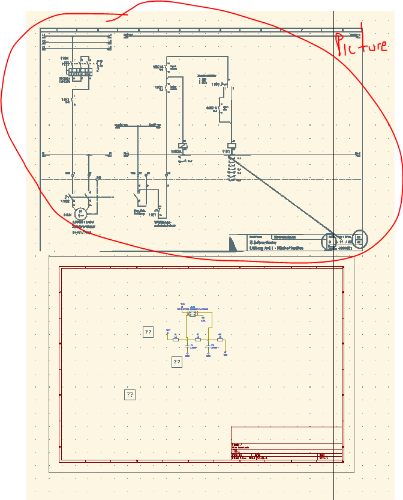Look at the image and give a detailed response to the following question: What type of components are shown in the top portion of the diagram?

The top portion of the diagram showcases a circuit with various electronic components, including resistors, capacitors, and transistors. These components are meticulously arranged to illustrate their interconnectivity and relationships within the circuit.